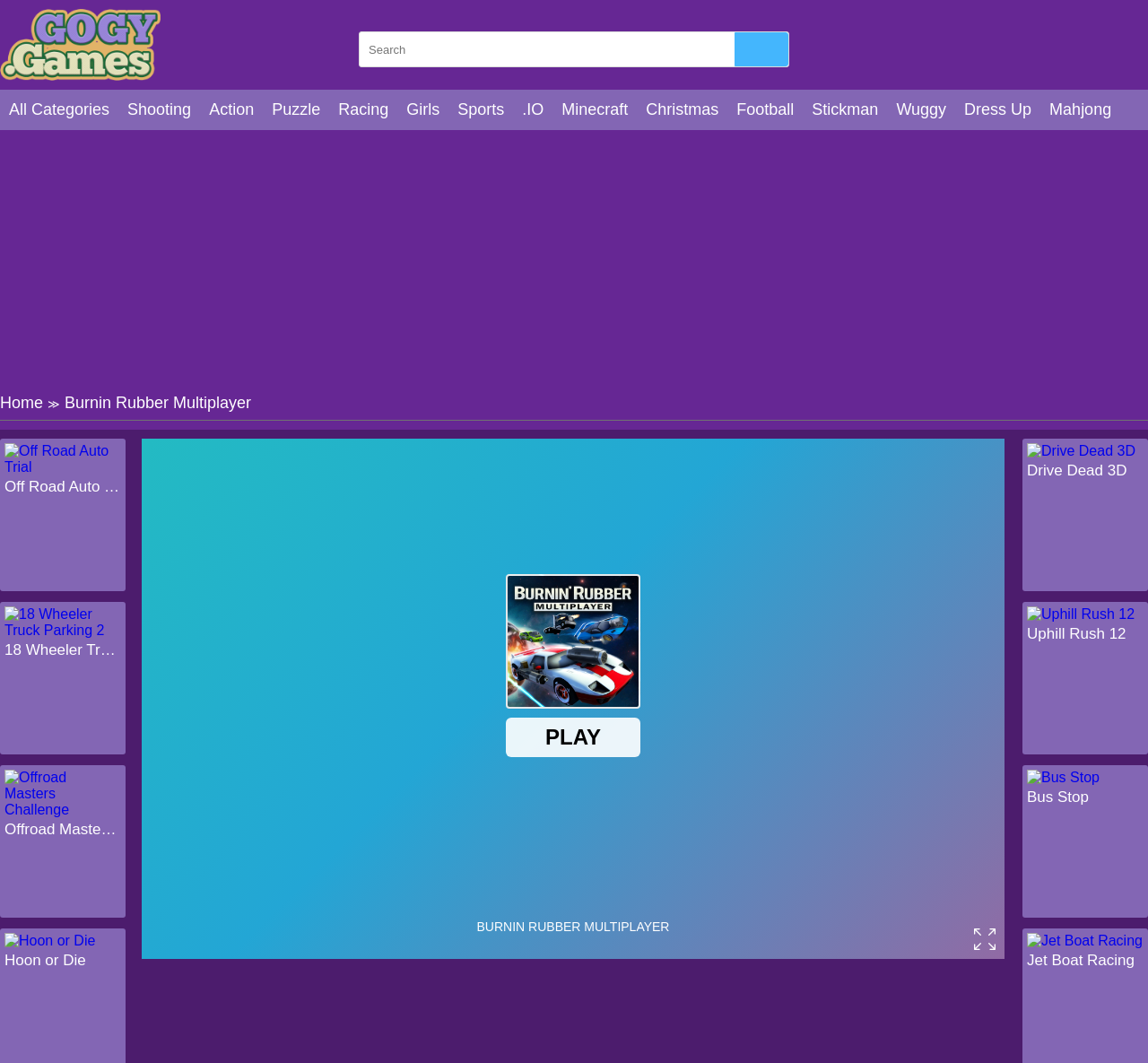Can you find the bounding box coordinates for the UI element given this description: "Minecraft"? Provide the coordinates as four float numbers between 0 and 1: [left, top, right, bottom].

[0.481, 0.084, 0.555, 0.122]